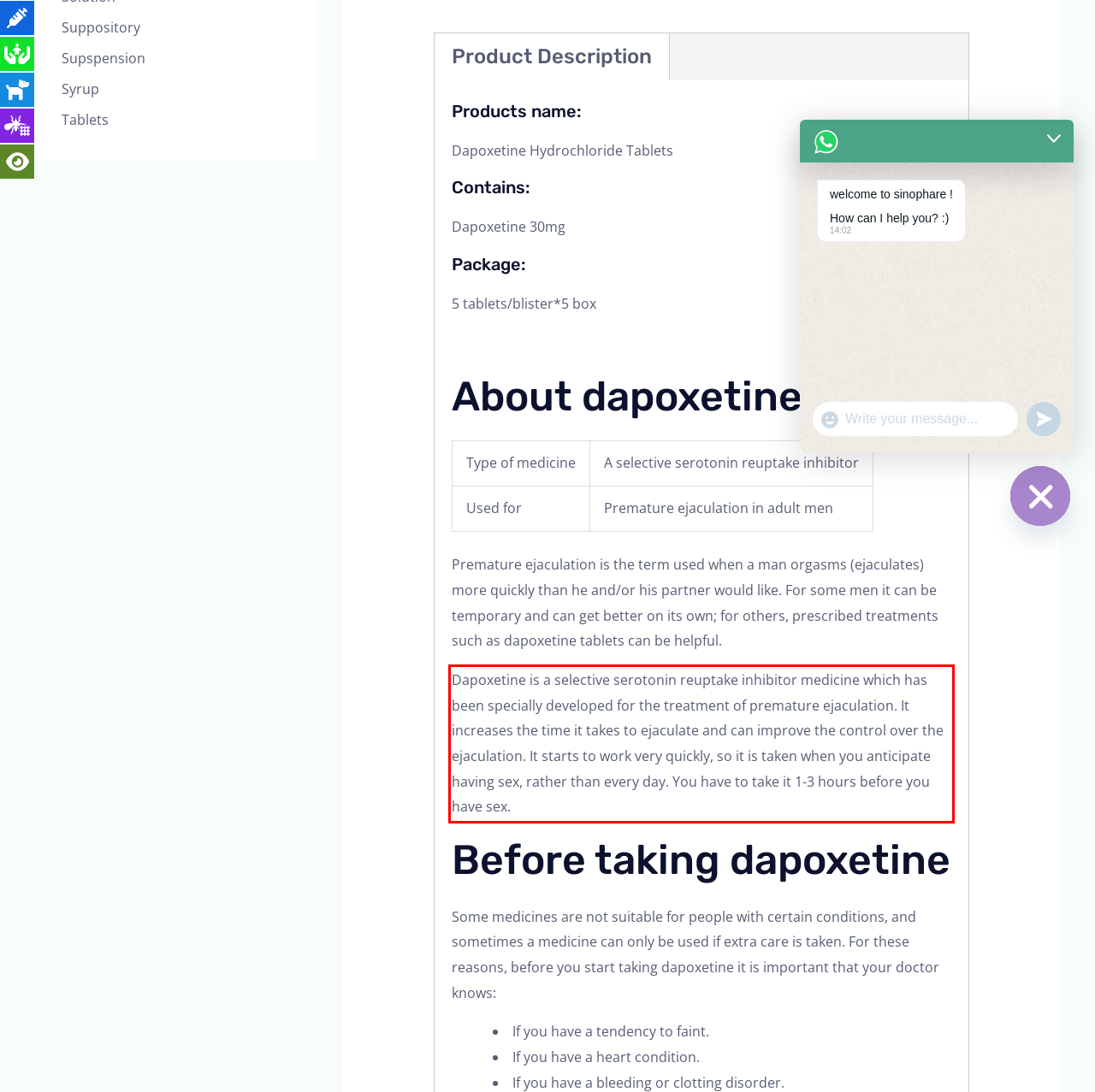Please analyze the provided webpage screenshot and perform OCR to extract the text content from the red rectangle bounding box.

Dapoxetine is a selective serotonin reuptake inhibitor medicine which has been specially developed for the treatment of premature ejaculation. It increases the time it takes to ejaculate and can improve the control over the ejaculation. It starts to work very quickly, so it is taken when you anticipate having sex, rather than every day. You have to take it 1-3 hours before you have sex.